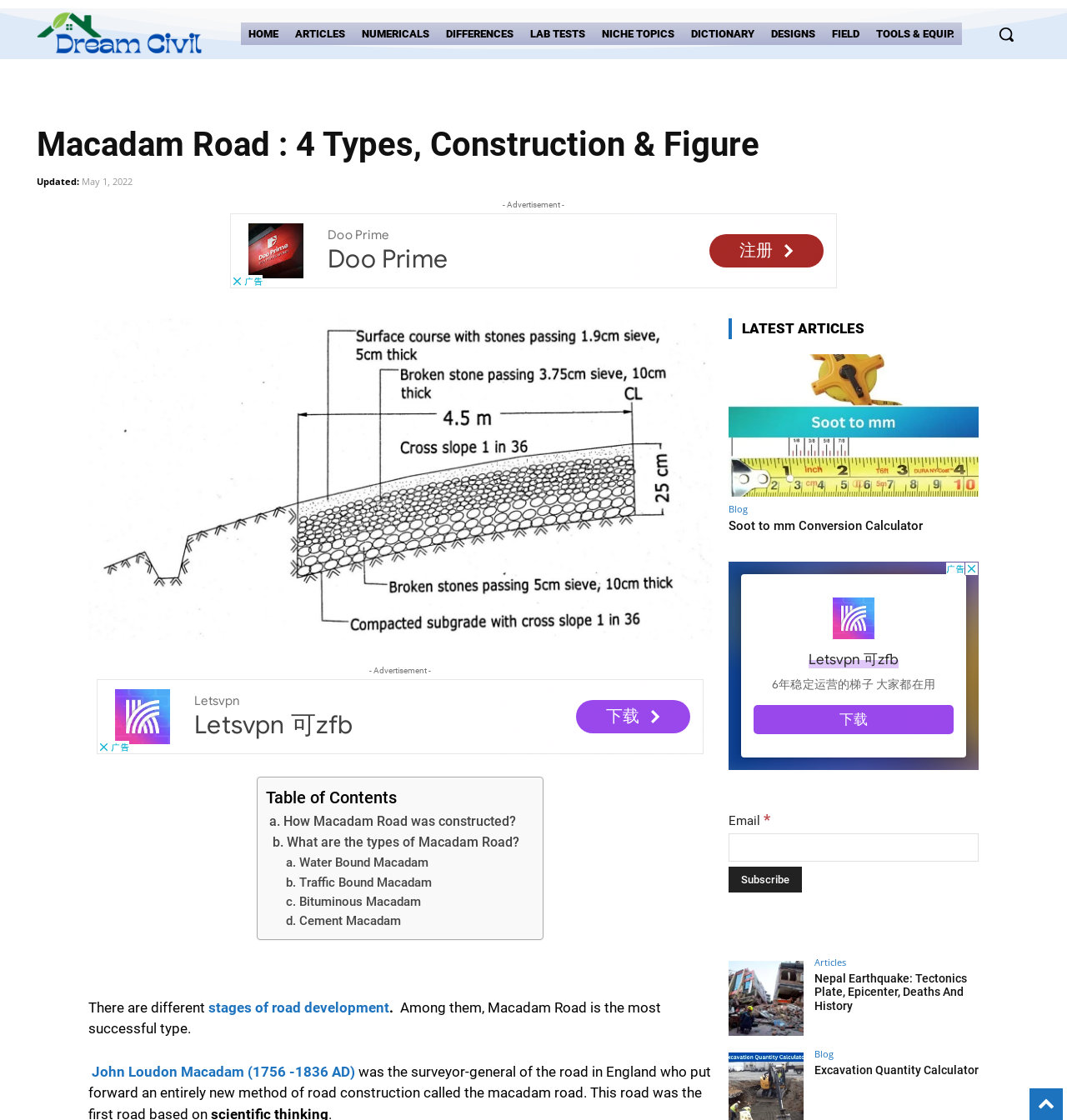Determine the bounding box coordinates of the section I need to click to execute the following instruction: "Search for something". Provide the coordinates as four float numbers between 0 and 1, i.e., [left, top, right, bottom].

[0.92, 0.009, 0.966, 0.052]